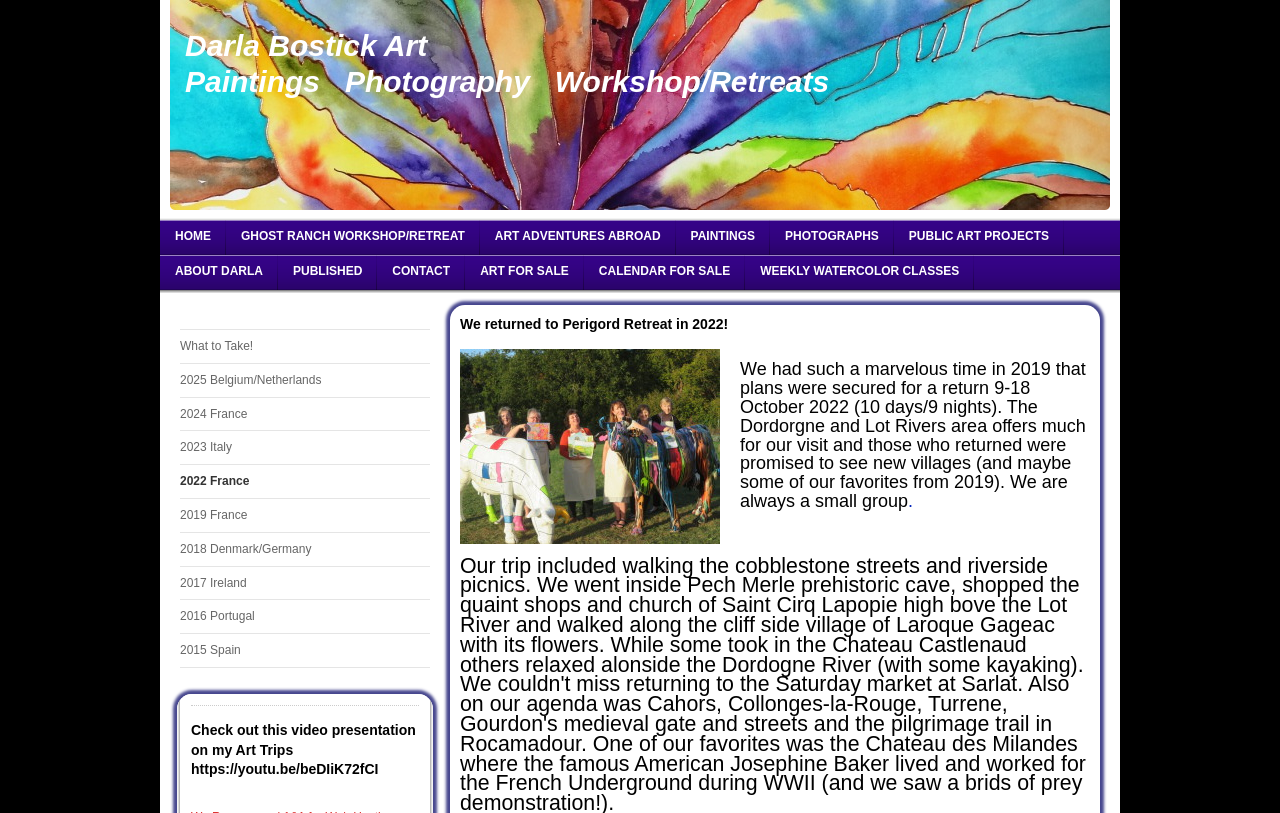Provide the bounding box coordinates for the UI element described in this sentence: "Art Adventures Abroad". The coordinates should be four float values between 0 and 1, i.e., [left, top, right, bottom].

[0.375, 0.271, 0.528, 0.314]